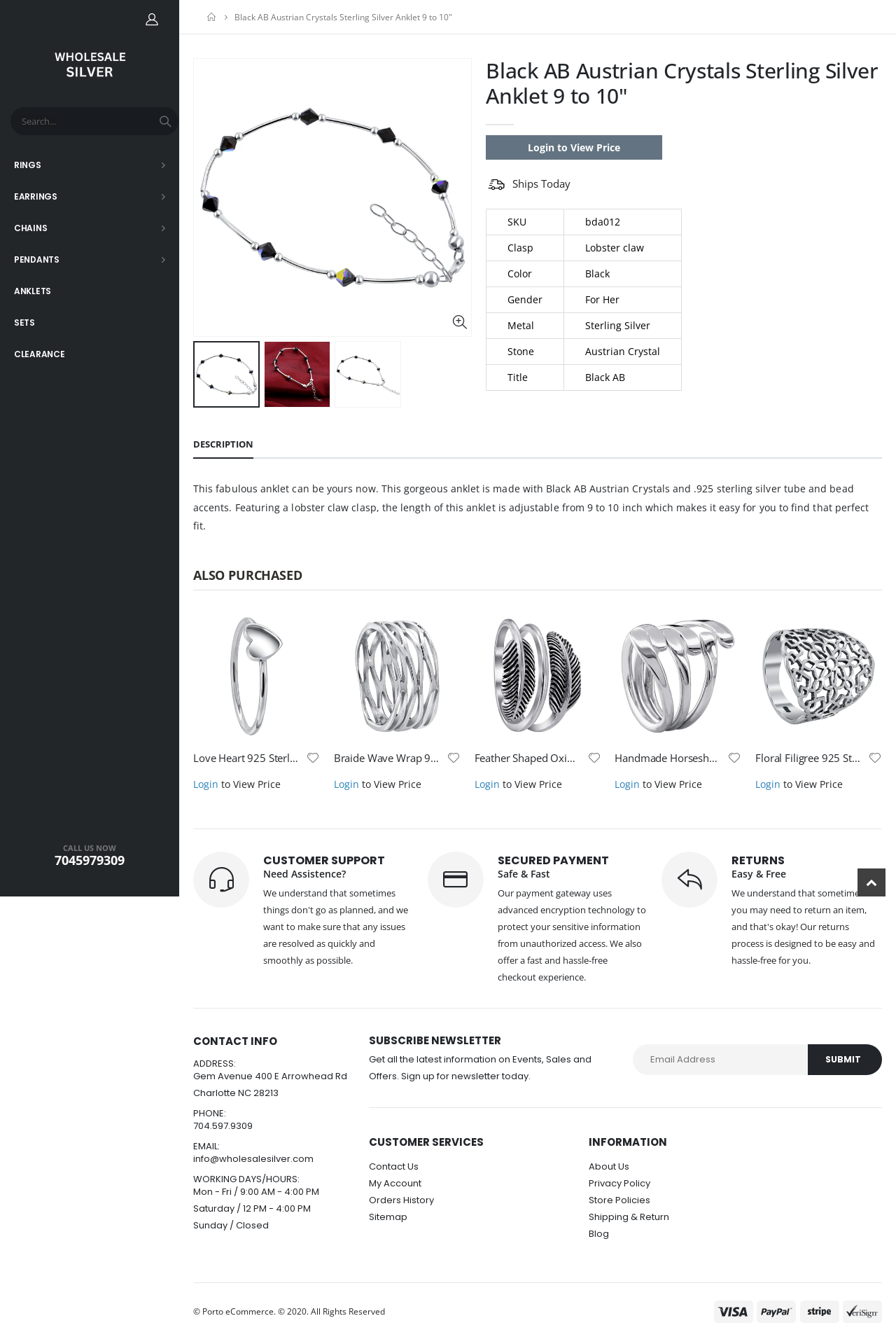Respond to the question below with a concise word or phrase:
How many images are there of the anklet?

2